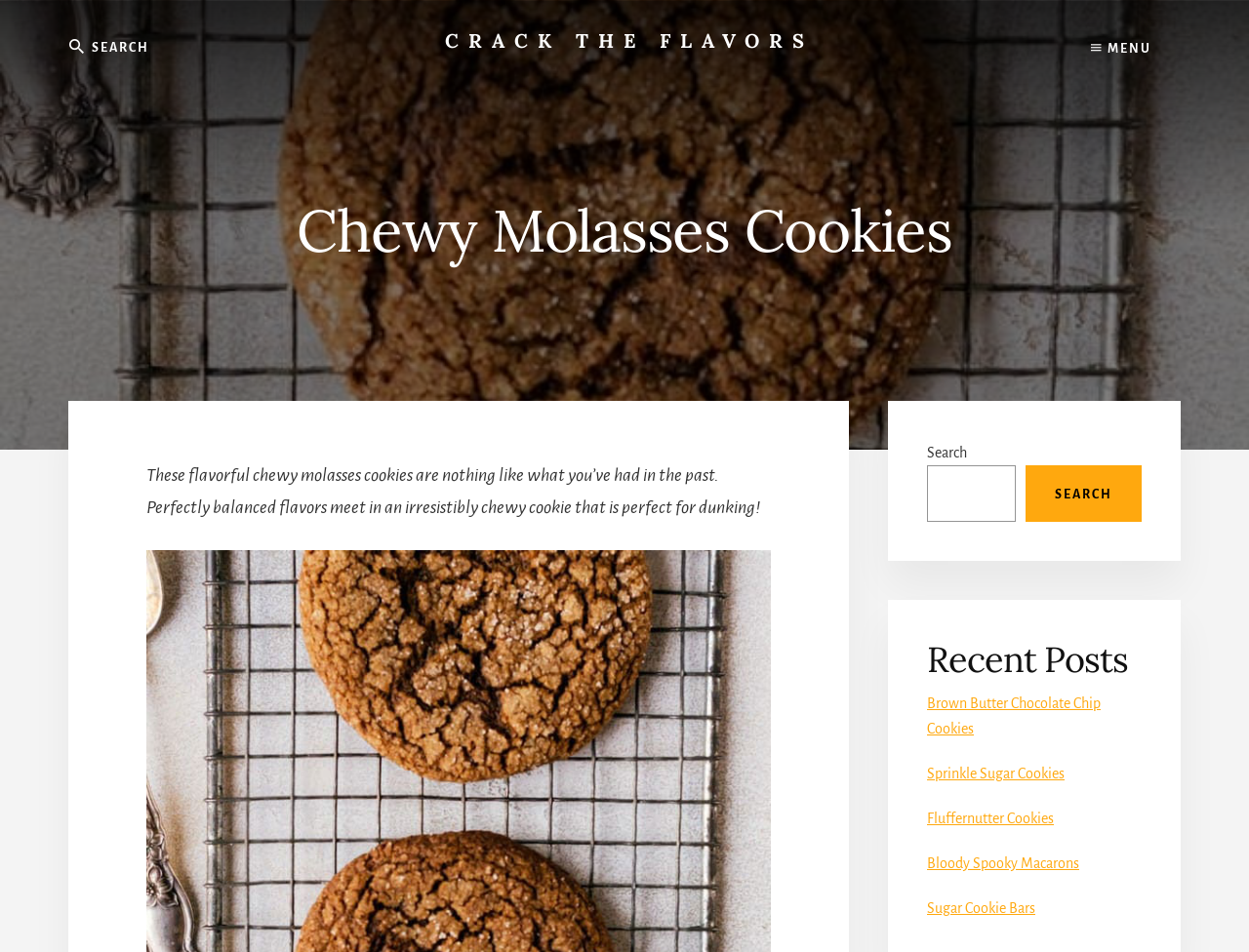Determine the bounding box coordinates of the clickable element to achieve the following action: 'Click the menu button'. Provide the coordinates as four float values between 0 and 1, formatted as [left, top, right, bottom].

[0.85, 0.02, 0.945, 0.08]